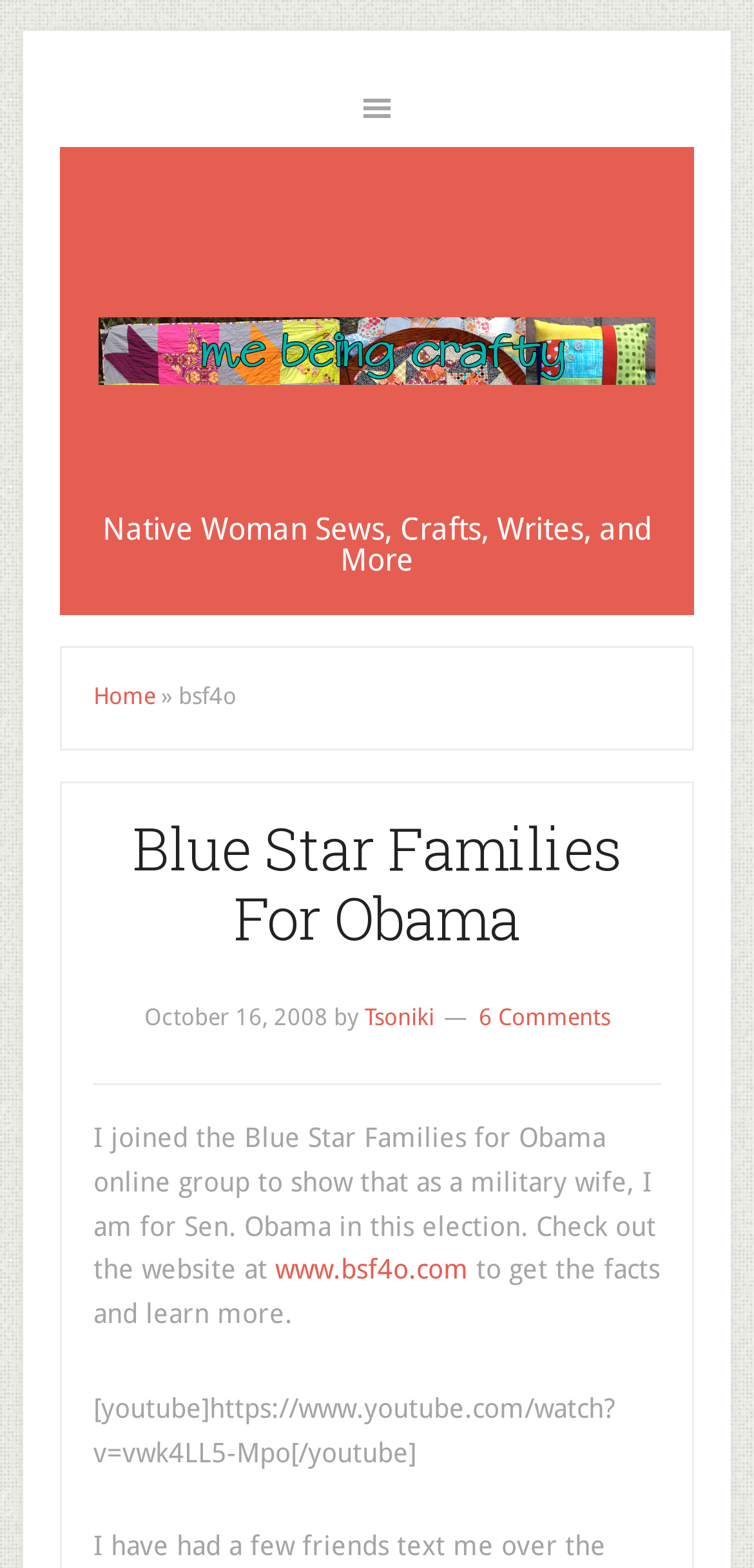Provide an in-depth description of the elements and layout of the webpage.

The webpage is an archive page for "bsf4o Archives -". At the top, there is a navigation menu labeled "Main" that spans most of the width of the page. Below the navigation menu, there is a prominent link that takes up most of the width of the page. 

Underneath the link, there is a section with a heading "Blue Star Families For Obama" that includes a link to the same title, a timestamp "October 16, 2008", and a byline "by Tsoniki". This section also includes a link to "6 Comments". 

Below this section, there is a block of text that describes the author's reason for joining the Blue Star Families for Obama online group, expressing their support for Sen. Obama in the election. The text includes a link to the website "www.bsf4o.com" and encourages visitors to get the facts and learn more. 

Finally, at the bottom of the page, there is a YouTube video link embedded in the text, with a URL "https://www.youtube.com/watch?v=vwk4LL5-Mpo".